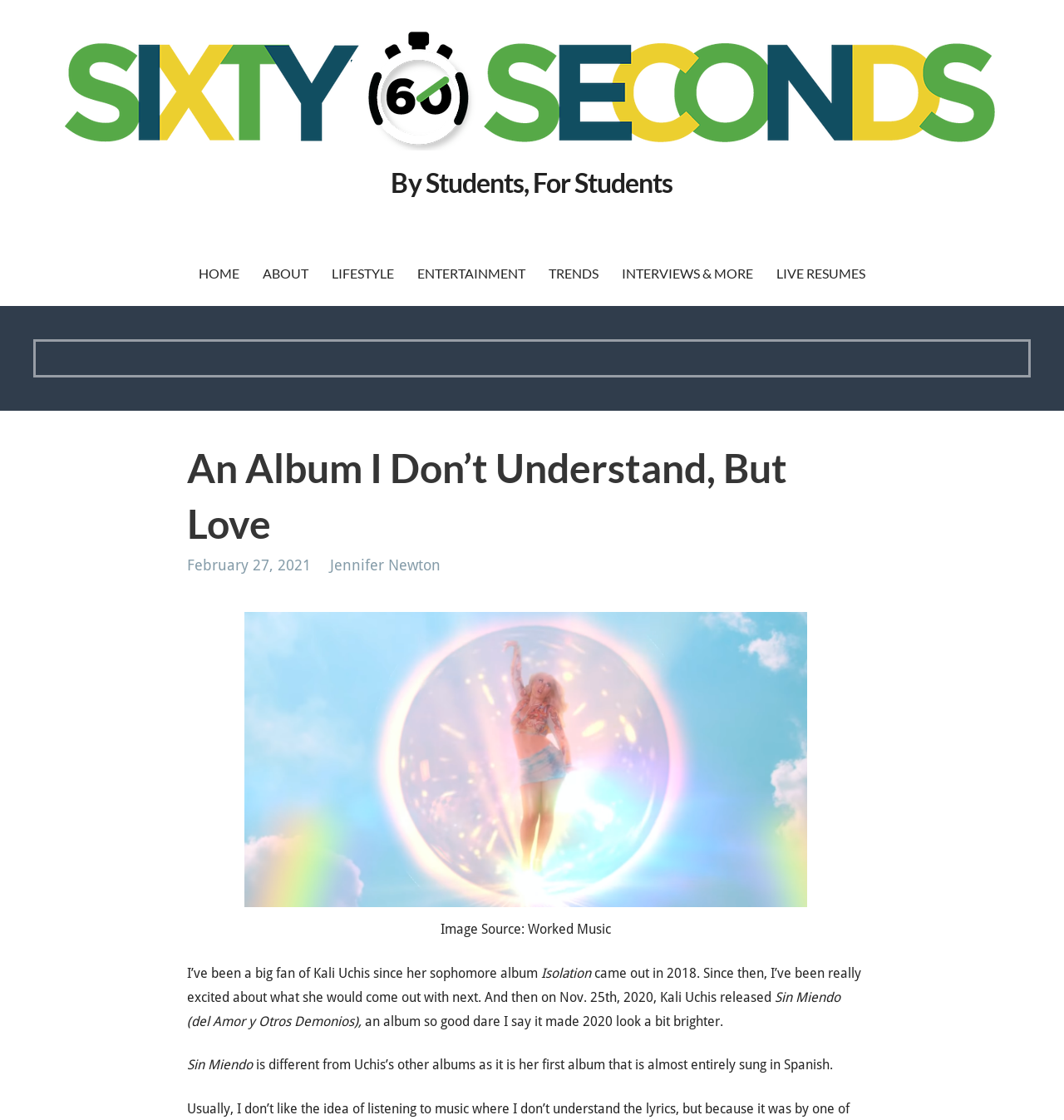Who is the author of the article?
Answer the question in a detailed and comprehensive manner.

The author of the article is mentioned in the link element with the text 'Jennifer Newton'. This element is a child of the HeaderAsNonLandmark element and is located below the heading 'An Album I Don’t Understand, But Love'.